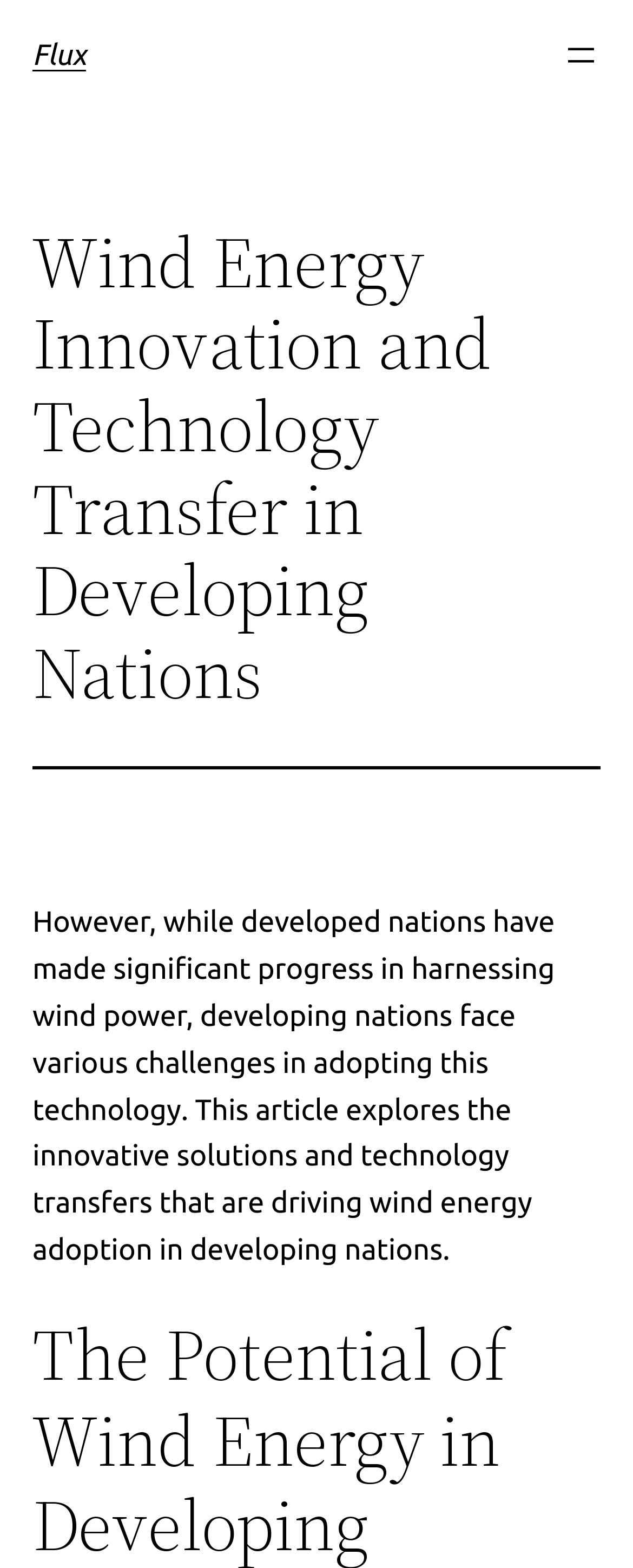Given the following UI element description: "Youtube", find the bounding box coordinates in the webpage screenshot.

None